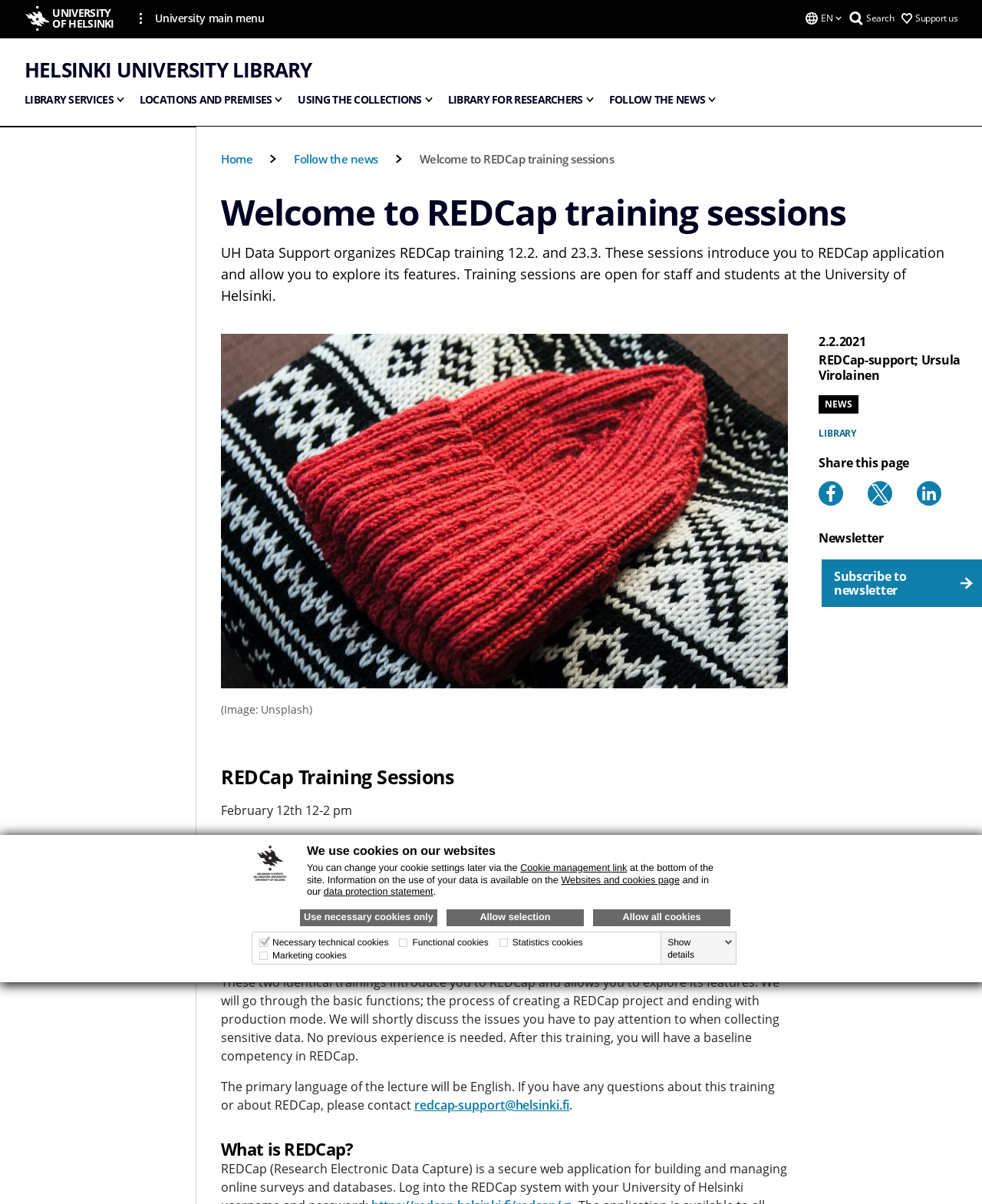How can I contact the REDCap support team?
Please provide a detailed answer to the question.

The webpage provides the contact email address of the REDCap support team, which is redcap-support@helsinki.fi, in case of any questions or concerns about the training or REDCap.